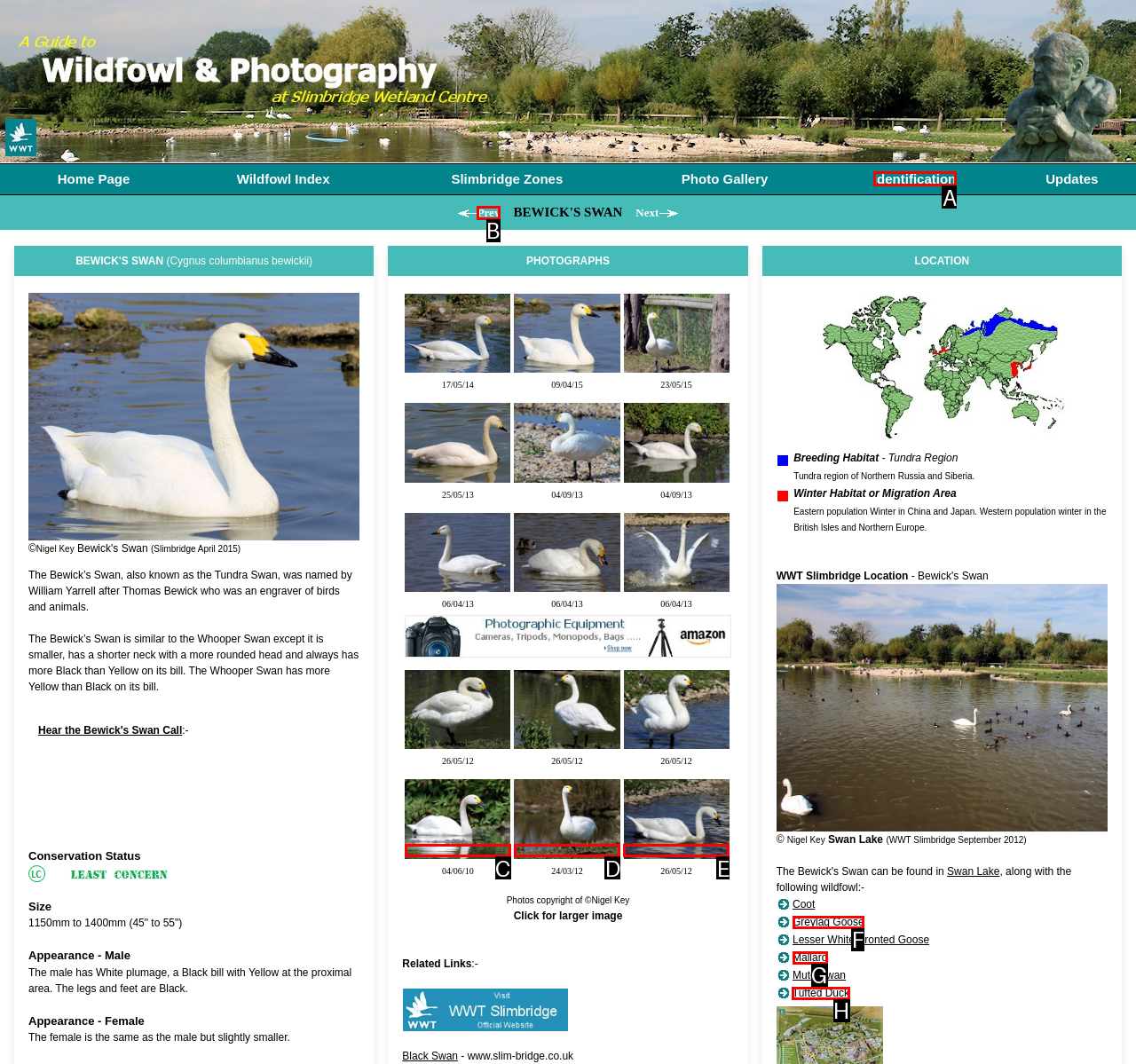Tell me which letter corresponds to the UI element that should be clicked to fulfill this instruction: View the 'Identification' page
Answer using the letter of the chosen option directly.

A